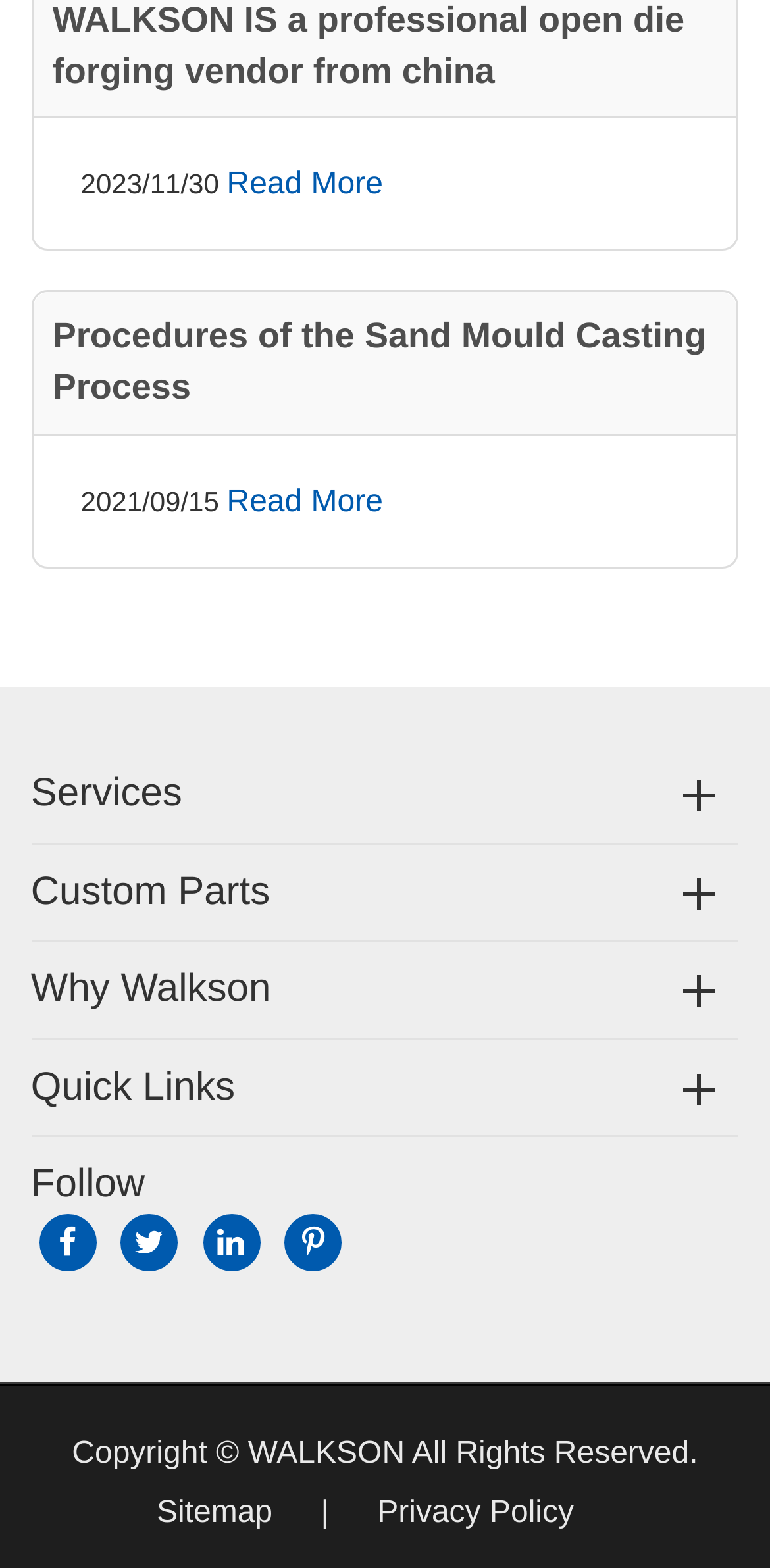What is the date of the first article?
Refer to the image and provide a concise answer in one word or phrase.

2023/11/30